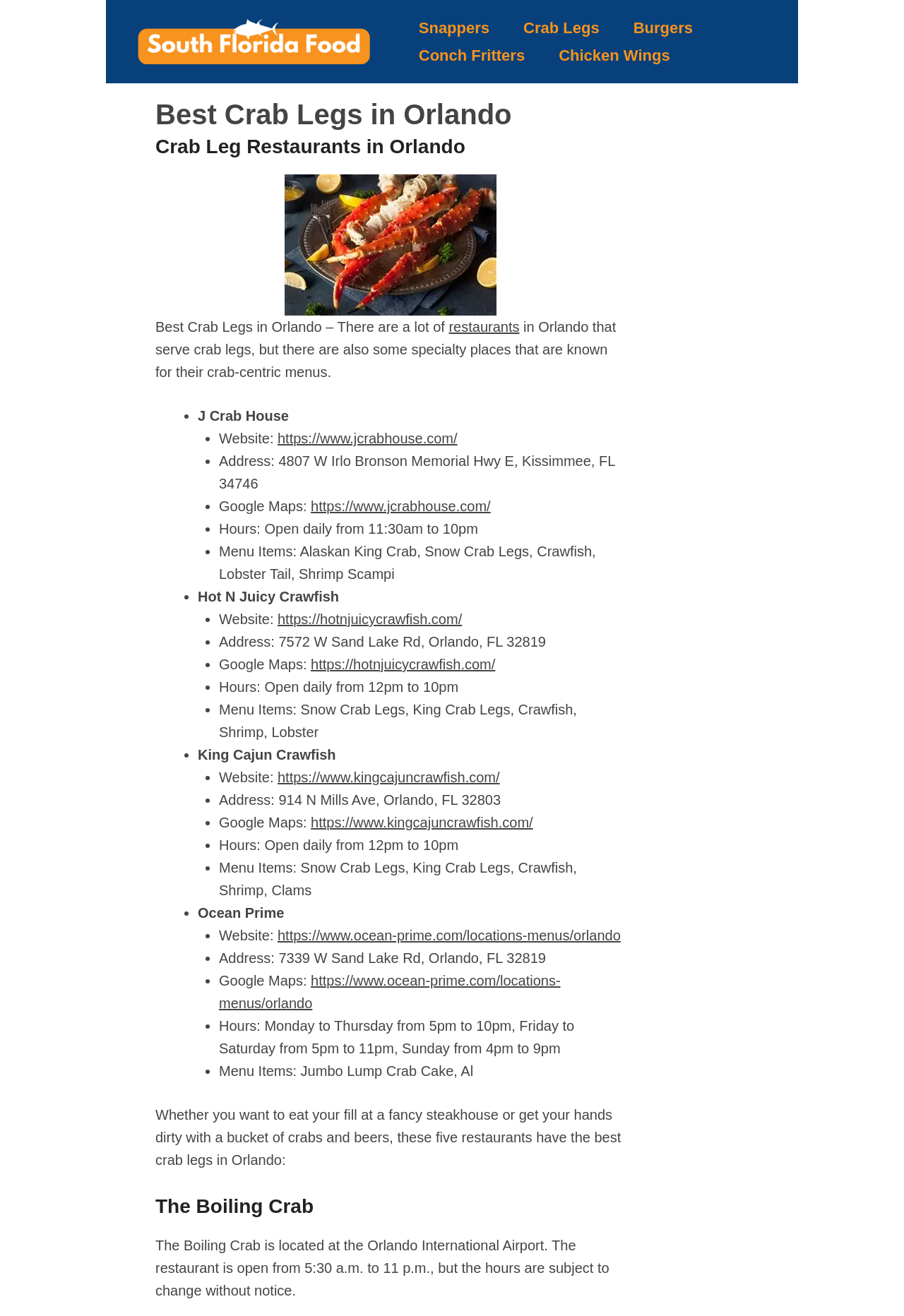Please find the bounding box coordinates of the section that needs to be clicked to achieve this instruction: "Navigate to Crab Legs".

[0.56, 0.011, 0.682, 0.032]